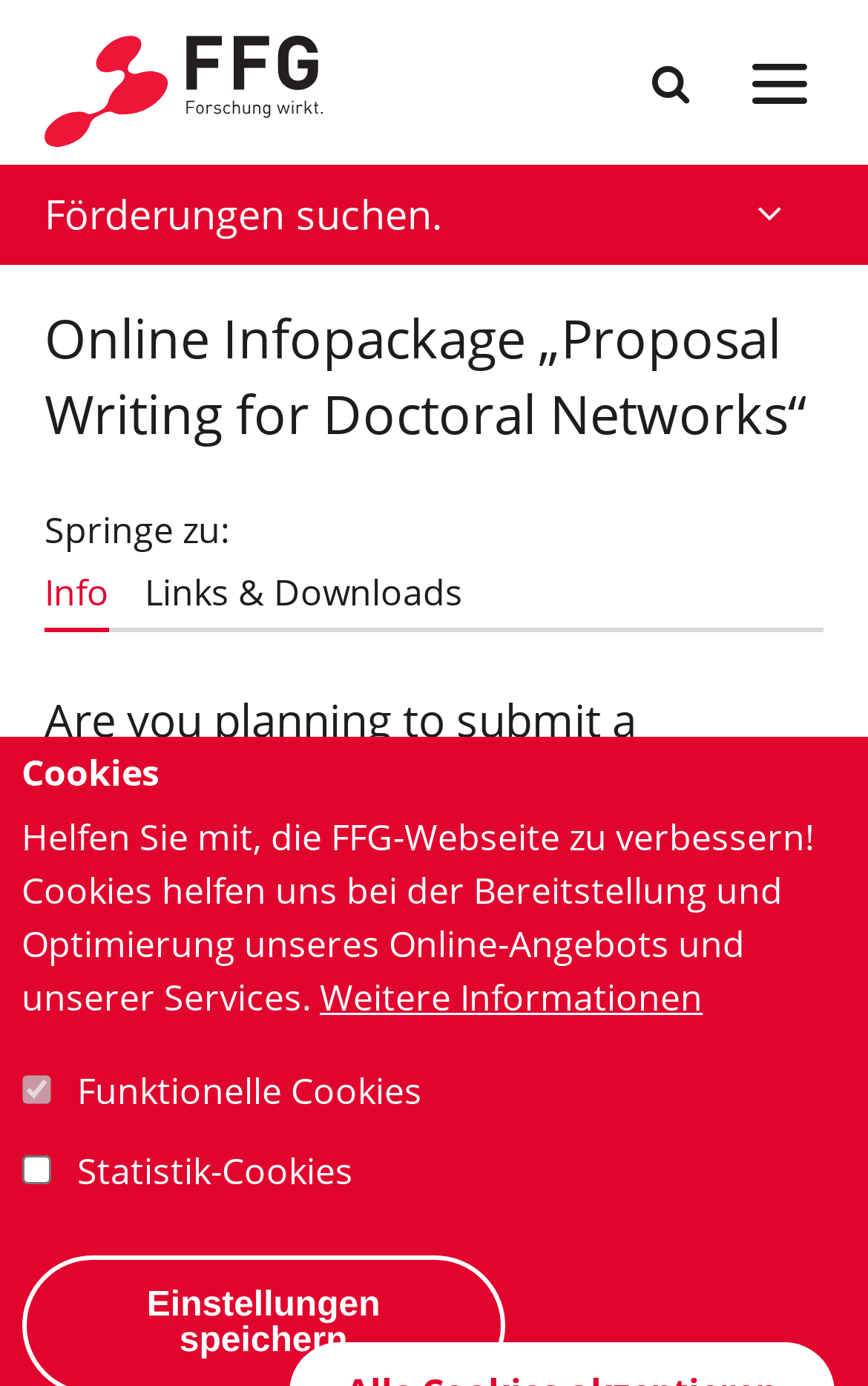Find the bounding box coordinates for the area that should be clicked to accomplish the instruction: "Open the menu".

[0.831, 0.028, 0.949, 0.092]